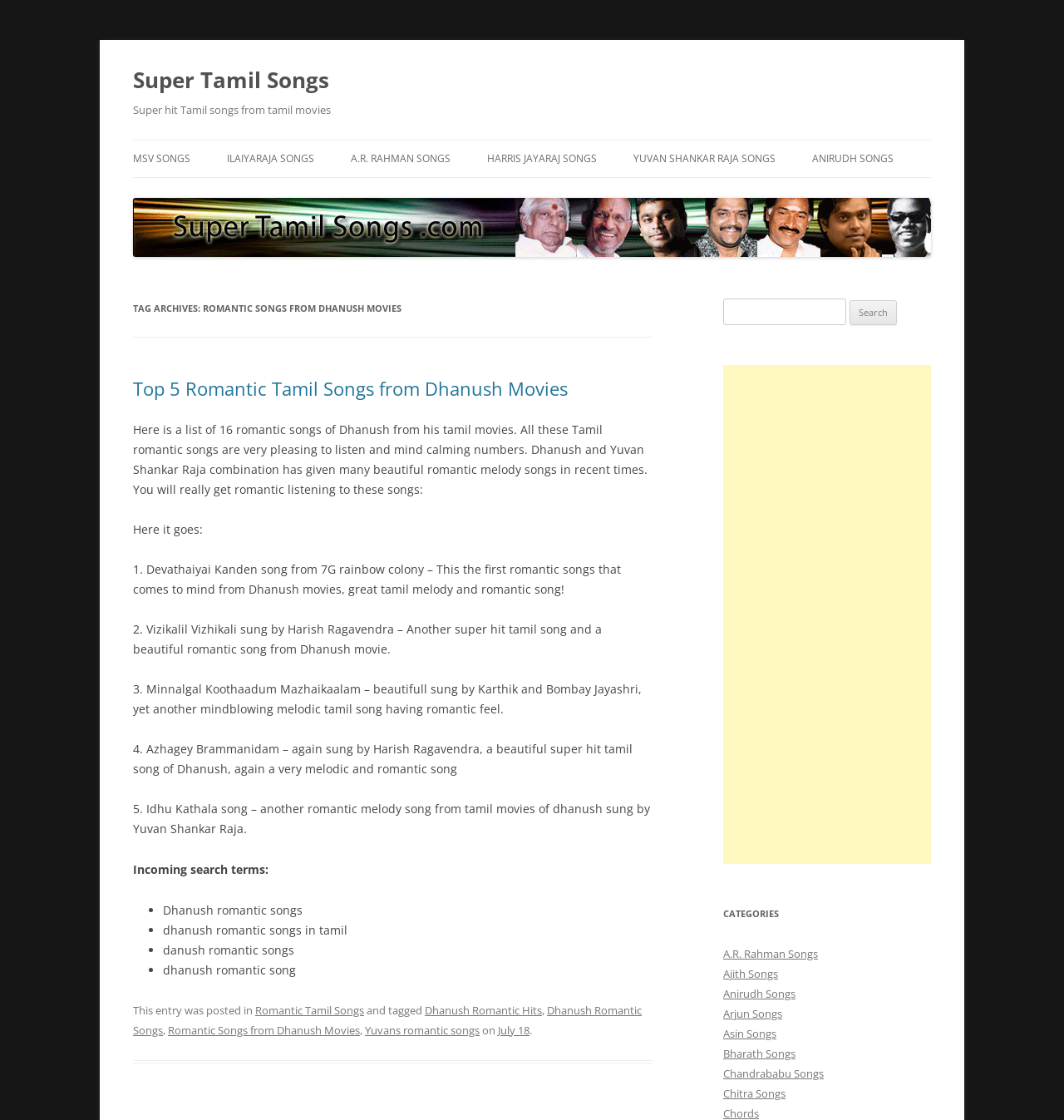Pinpoint the bounding box coordinates of the element that must be clicked to accomplish the following instruction: "Search for a song". The coordinates should be in the format of four float numbers between 0 and 1, i.e., [left, top, right, bottom].

[0.68, 0.267, 0.795, 0.29]